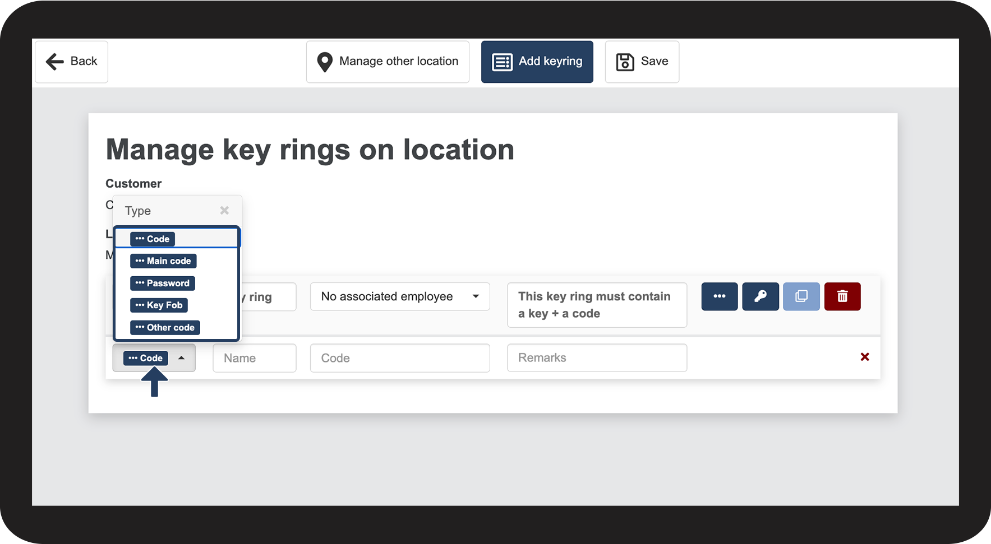What information can be added to the 'Remarks' section?
Refer to the image and provide a thorough answer to the question.

The 'Remarks' section is a field where users can enter additional notes or comments related to a specific key ring, providing more context or information about the key ring.